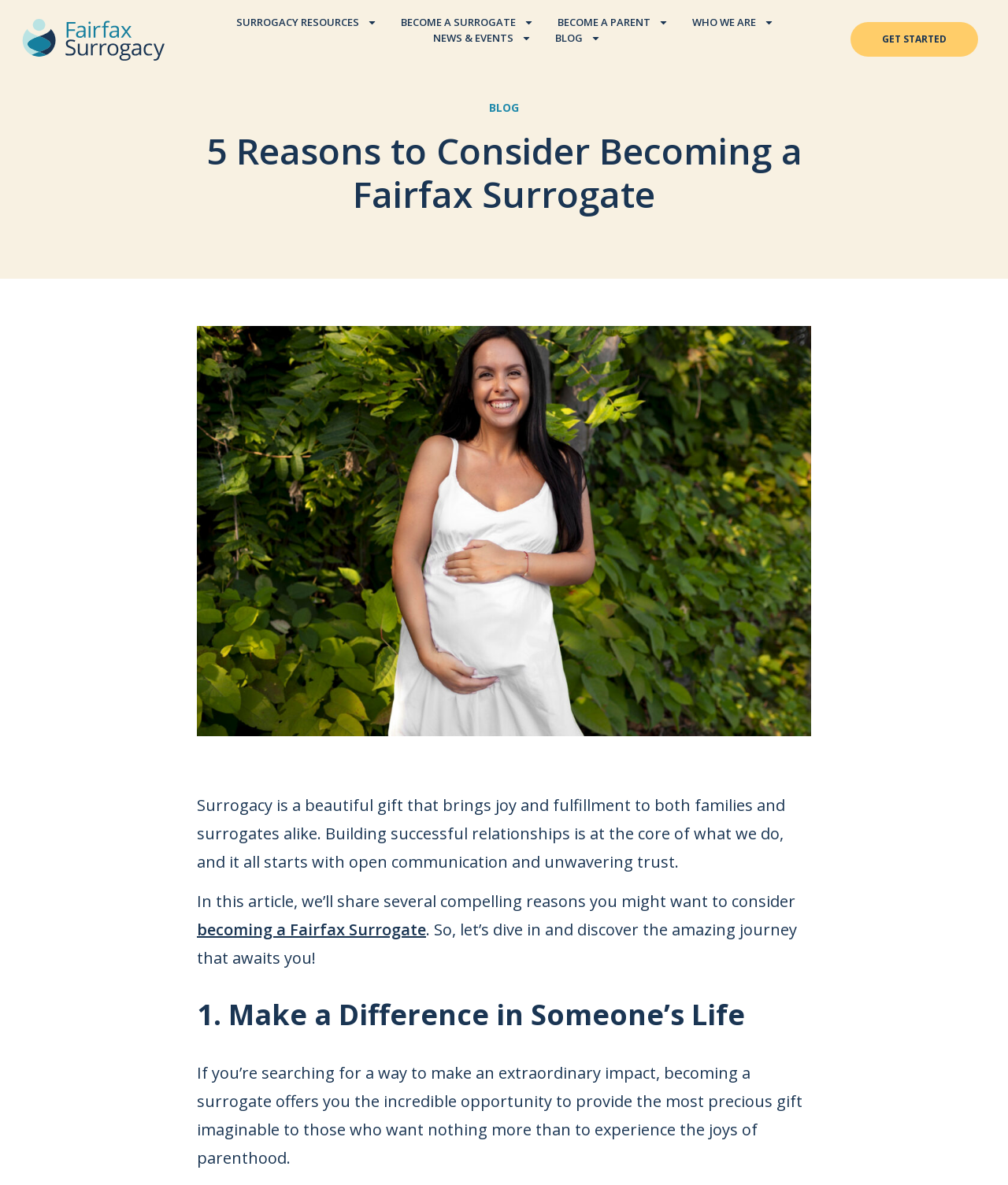Provide a one-word or short-phrase answer to the question:
What is the first reason to consider becoming a Fairfax surrogate?

Make a difference in someone's life